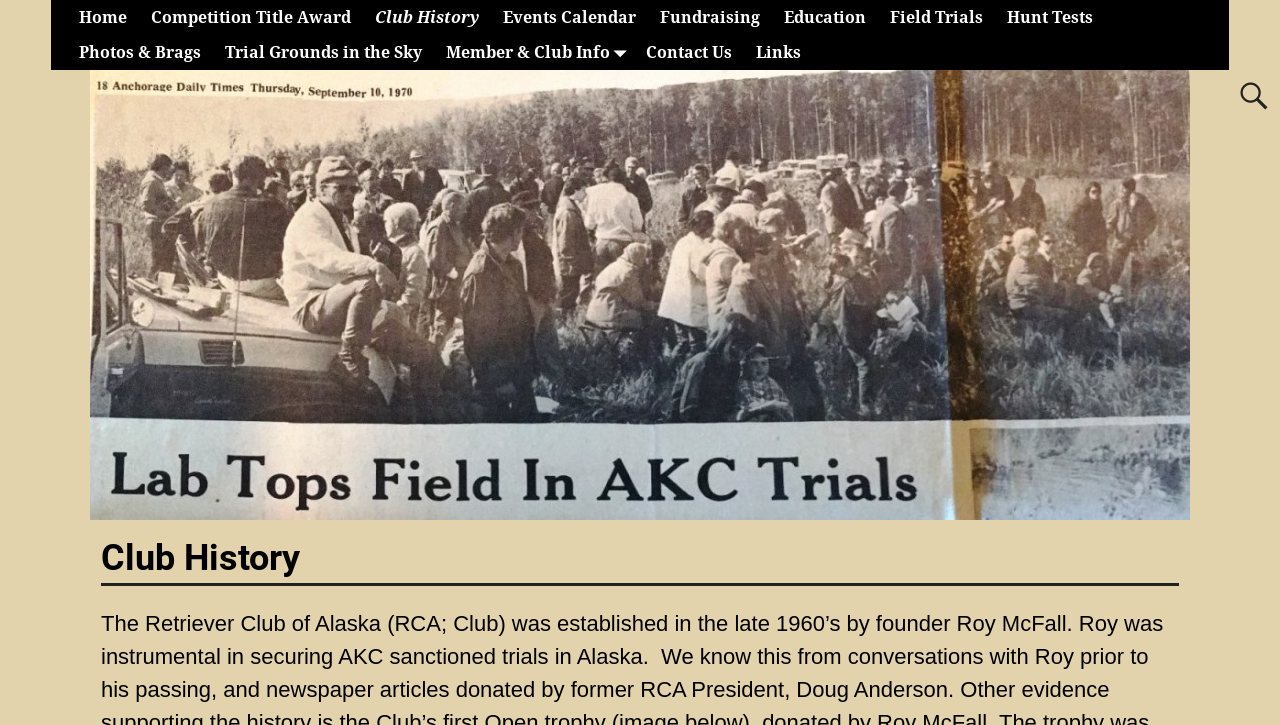Who founded the Retriever Club of Alaska?
Using the information presented in the image, please offer a detailed response to the question.

I found the answer by reading the static text element which mentions 'Roy McFall' as the founder of the Retriever Club of Alaska.